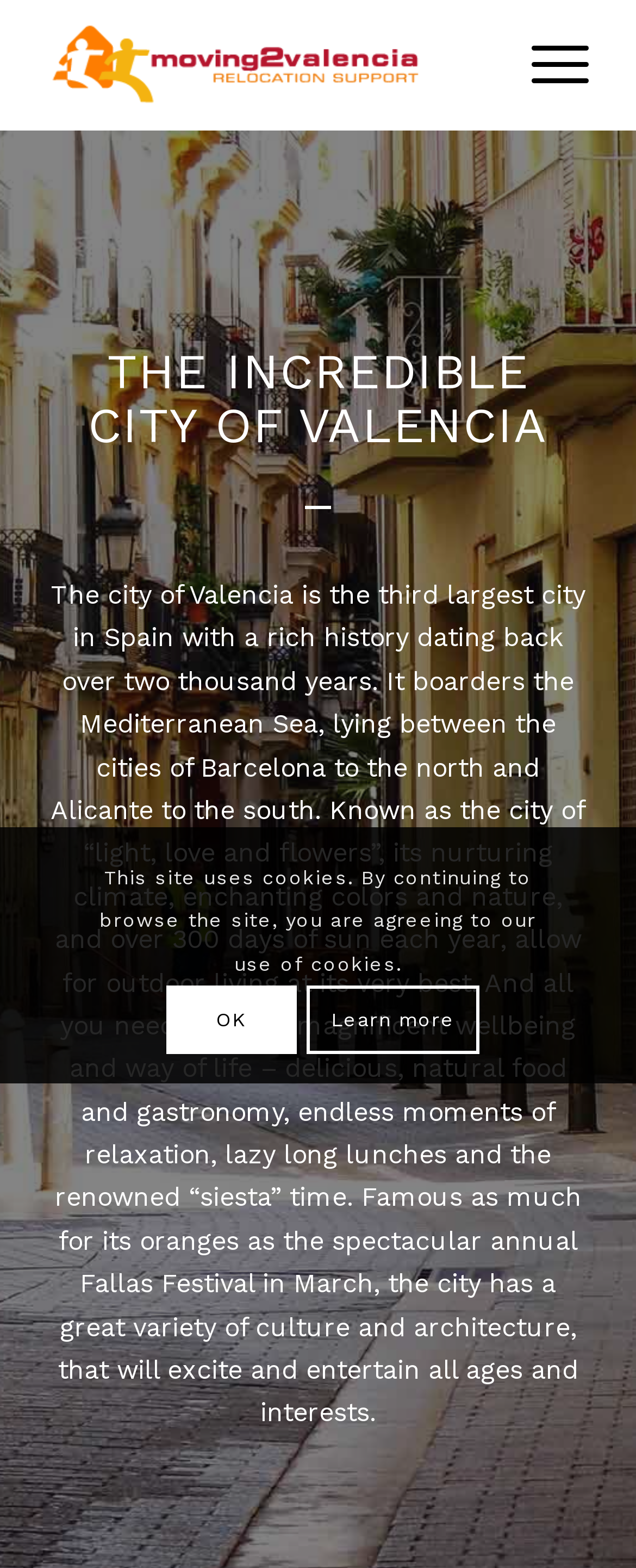What is Valencia known as?
Can you provide a detailed and comprehensive answer to the question?

The webpage describes Valencia as the city of 'light, love and flowers', which suggests that it is known for its nurturing climate, enchanting colors, and natural beauty.